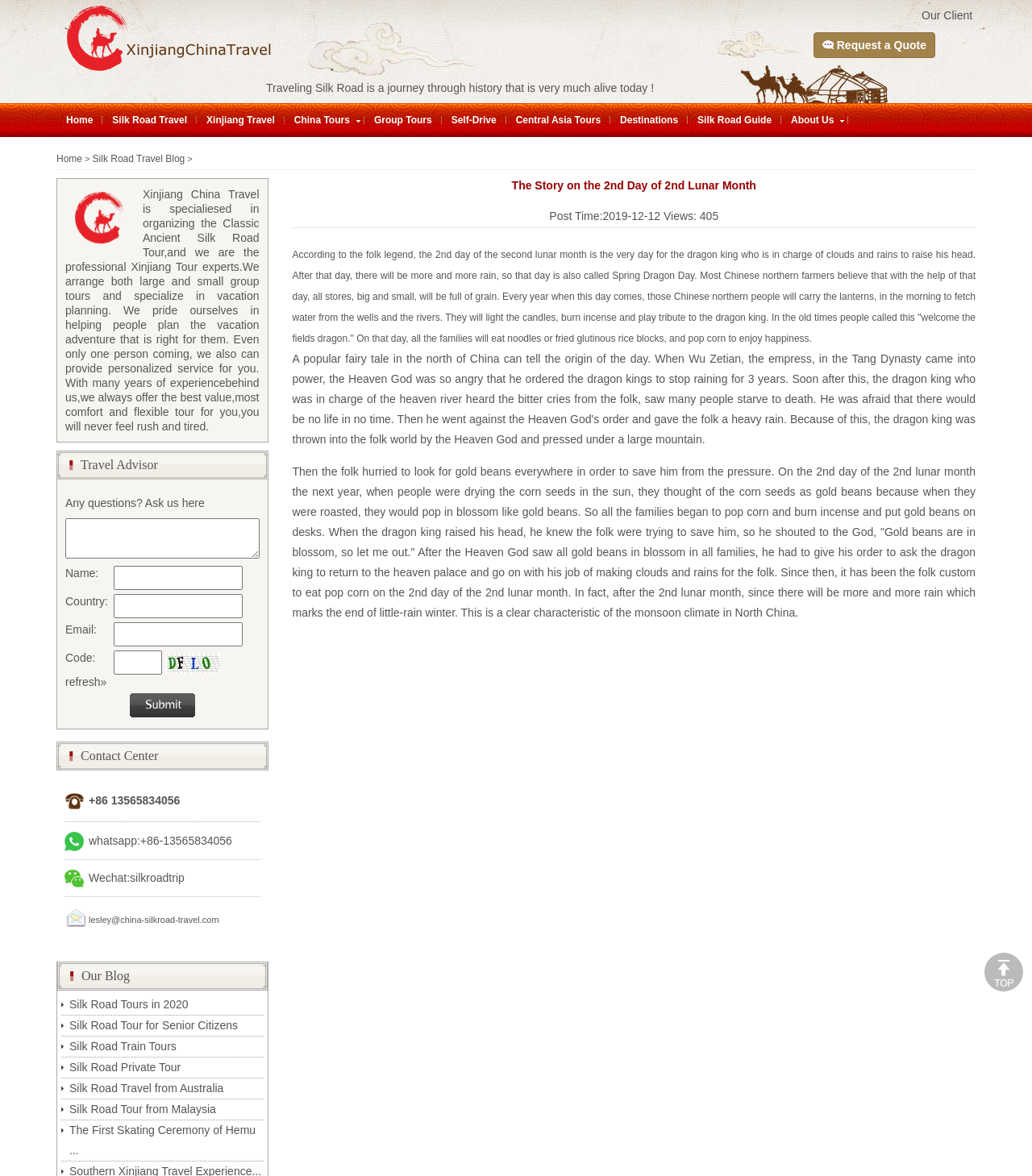Predict the bounding box coordinates for the UI element described as: "lesley@china-silkroad-travel.com". The coordinates should be four float numbers between 0 and 1, presented as [left, top, right, bottom].

[0.086, 0.778, 0.212, 0.786]